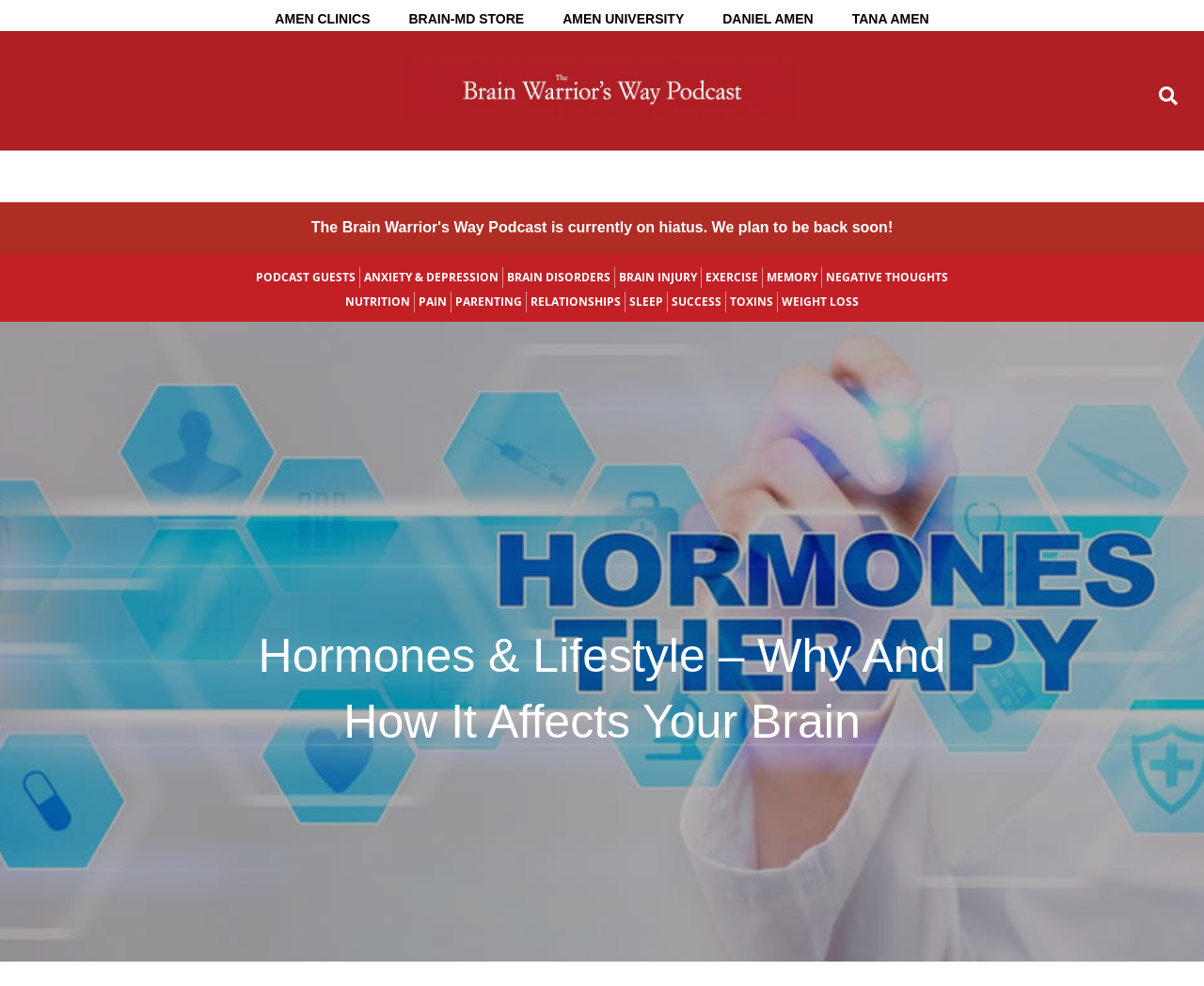Please specify the bounding box coordinates of the clickable section necessary to execute the following command: "Read reviews about the podcast".

[0.51, 0.162, 0.599, 0.196]